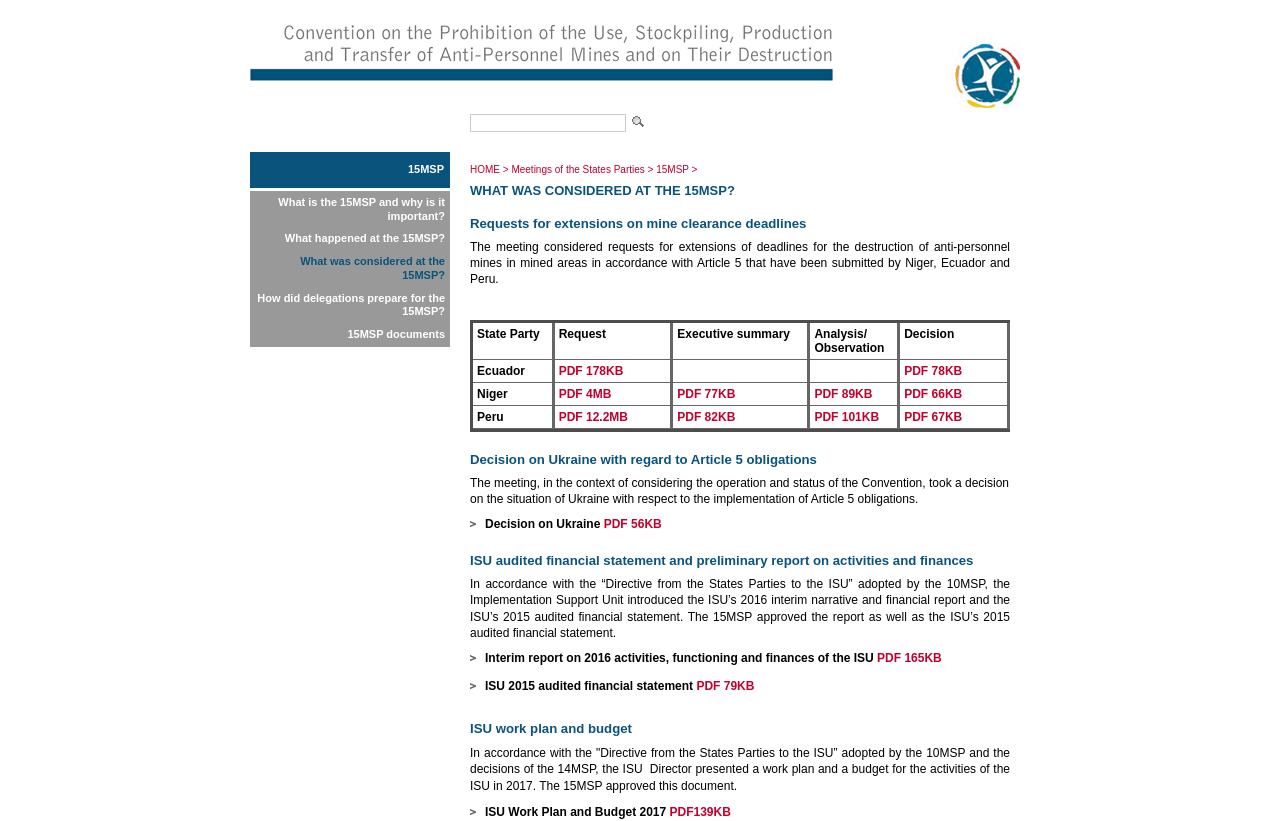How many countries requested extensions on mine clearance deadlines?
Using the visual information, reply with a single word or short phrase.

3